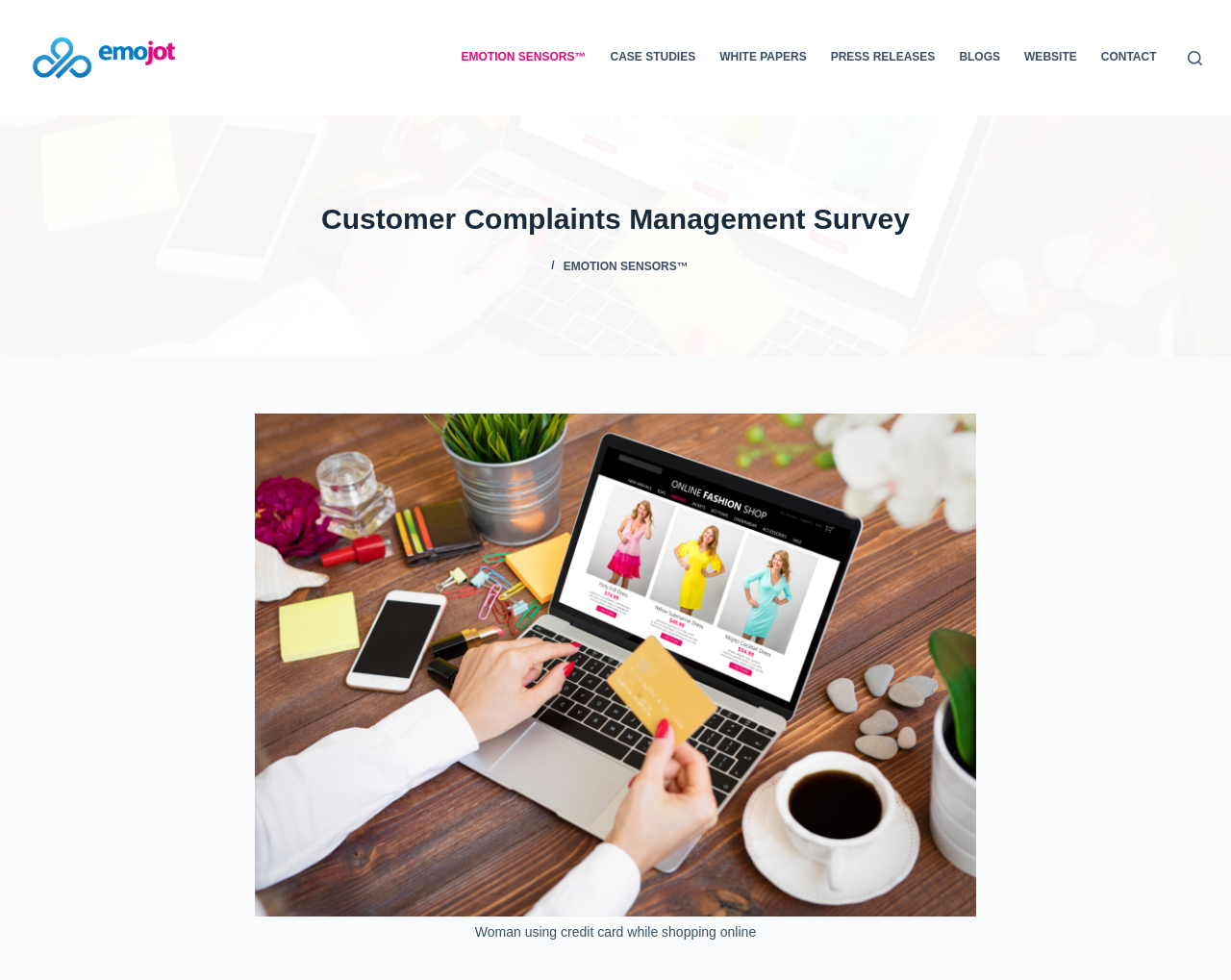Extract the main title from the webpage and generate its text.

Customer Complaints Management Survey